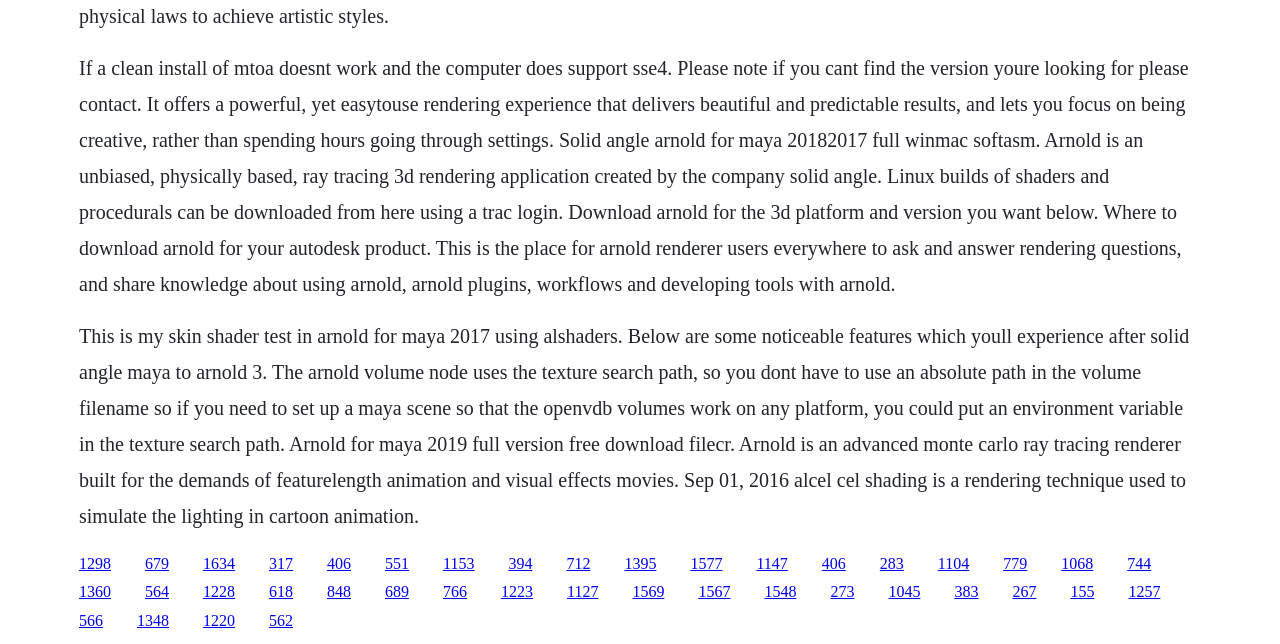Analyze the image and give a detailed response to the question:
What is Alcel Cel Shading?

Alcel Cel Shading is mentioned as a rendering technique used to simulate the lighting in cartoon animation. This suggests that it is a method used to achieve a specific visual style or effect in computer-generated imagery.